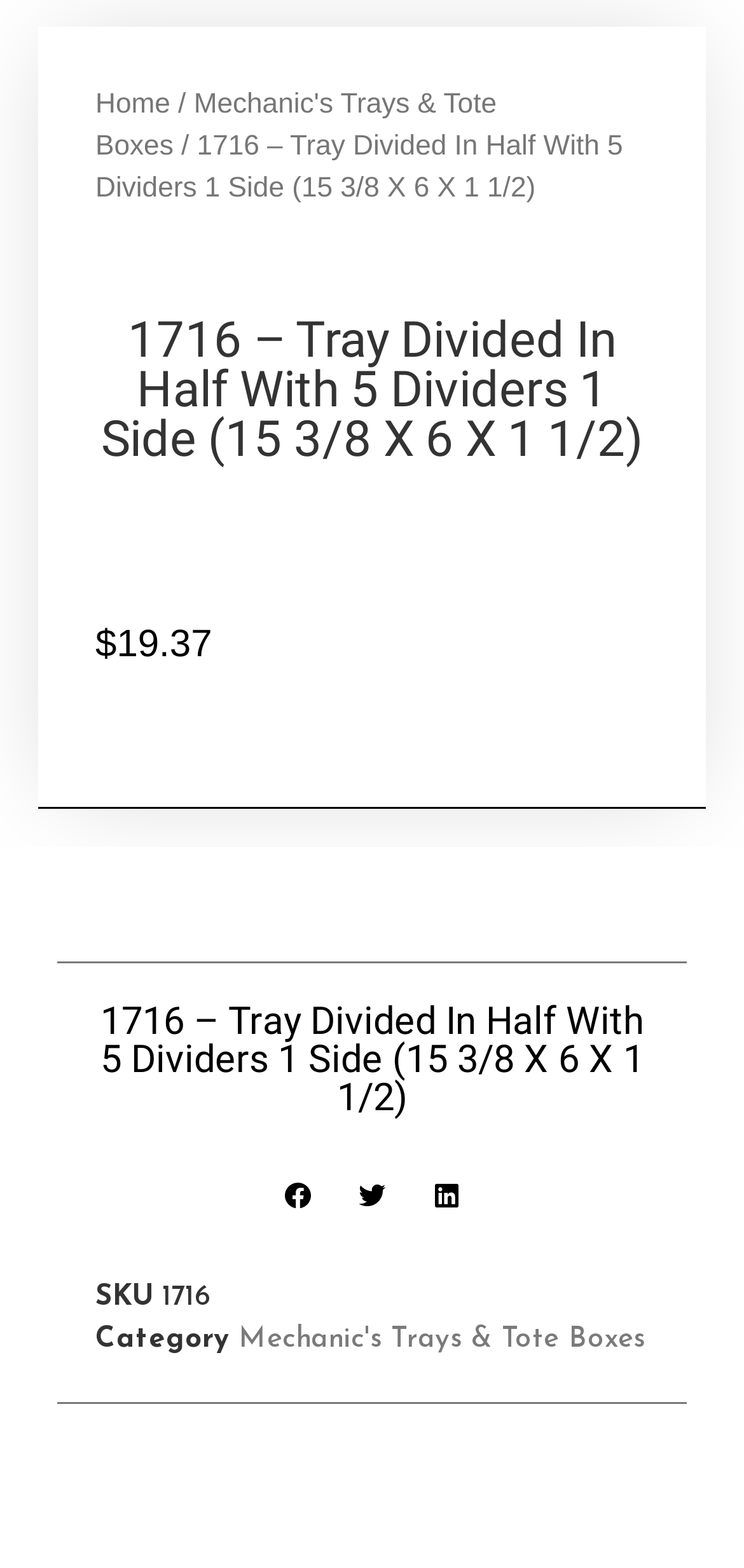Find the bounding box coordinates for the HTML element described as: "Mechanic's Trays & Tote Boxes". The coordinates should consist of four float values between 0 and 1, i.e., [left, top, right, bottom].

[0.128, 0.057, 0.668, 0.104]